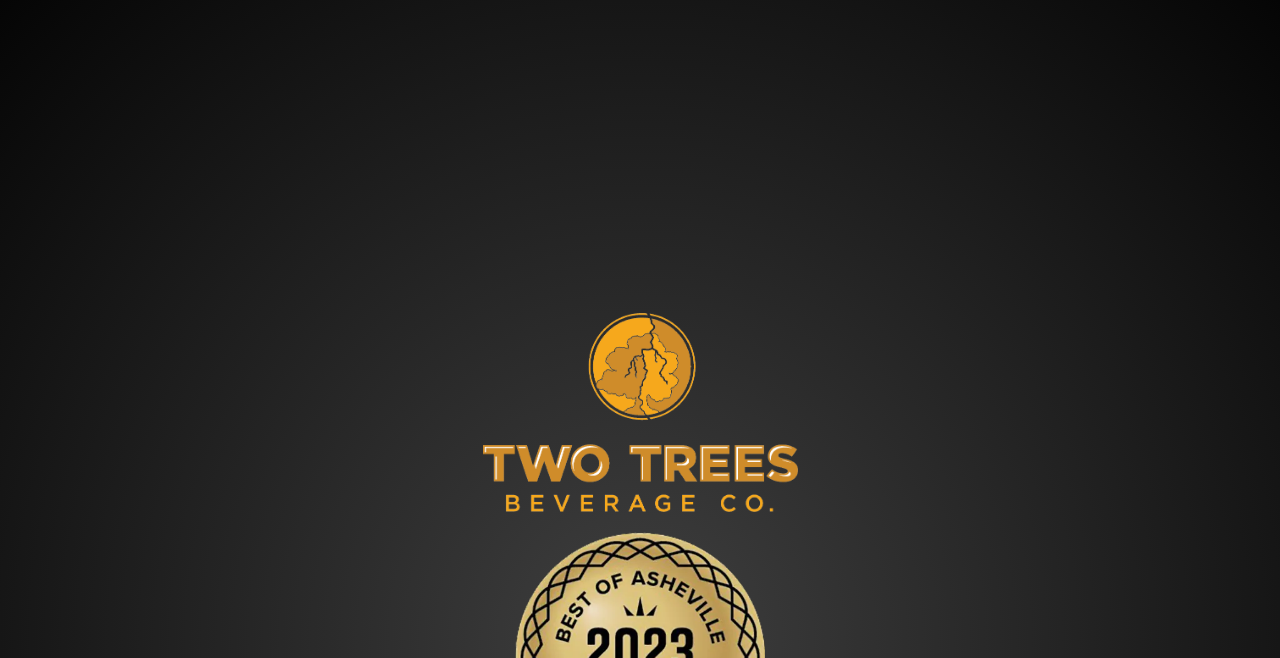How many distinct sections are on the webpage?
Identify the answer in the screenshot and reply with a single word or phrase.

2